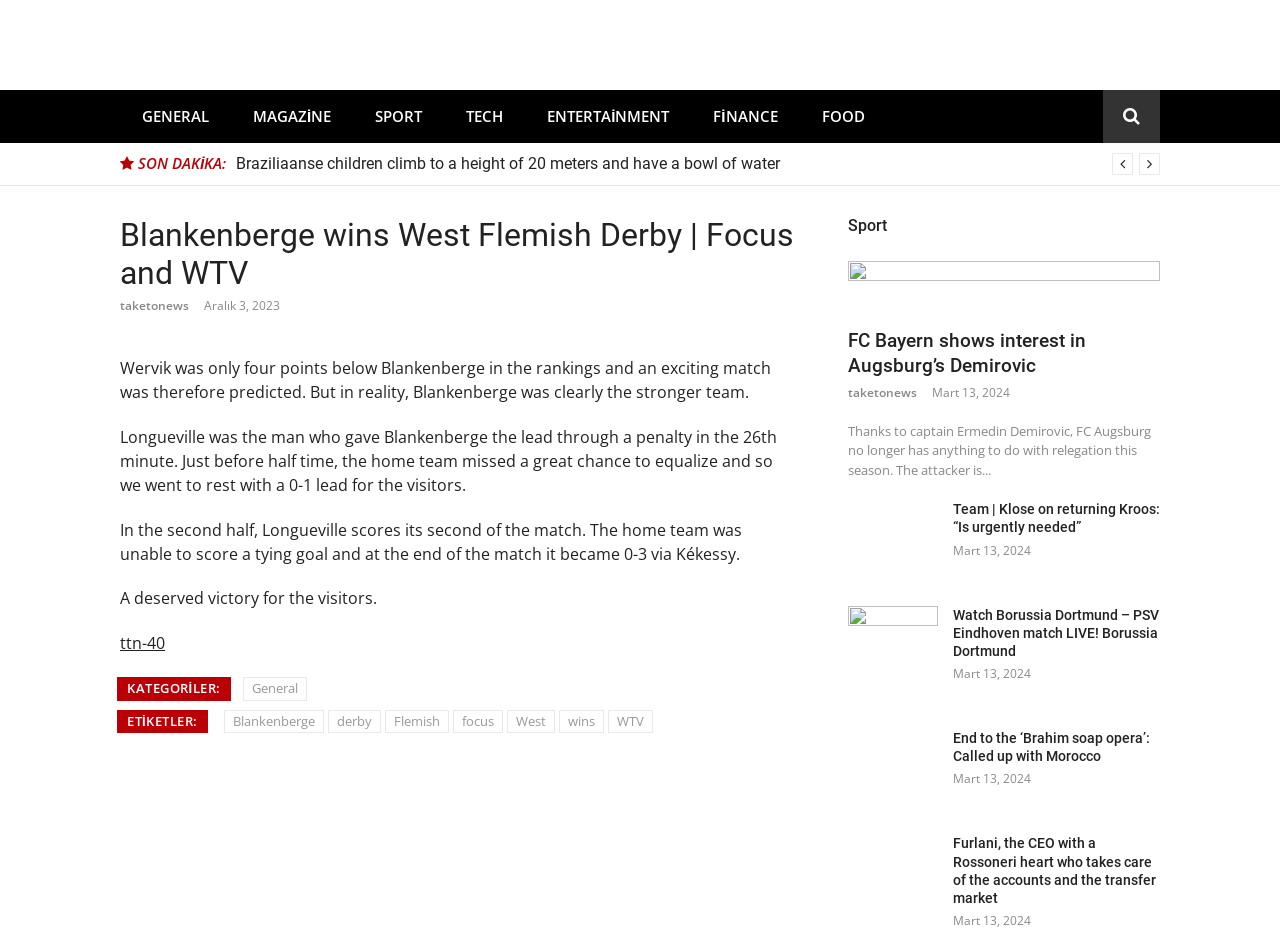How many articles are there on the webpage?
Please provide a single word or phrase as your answer based on the screenshot.

5